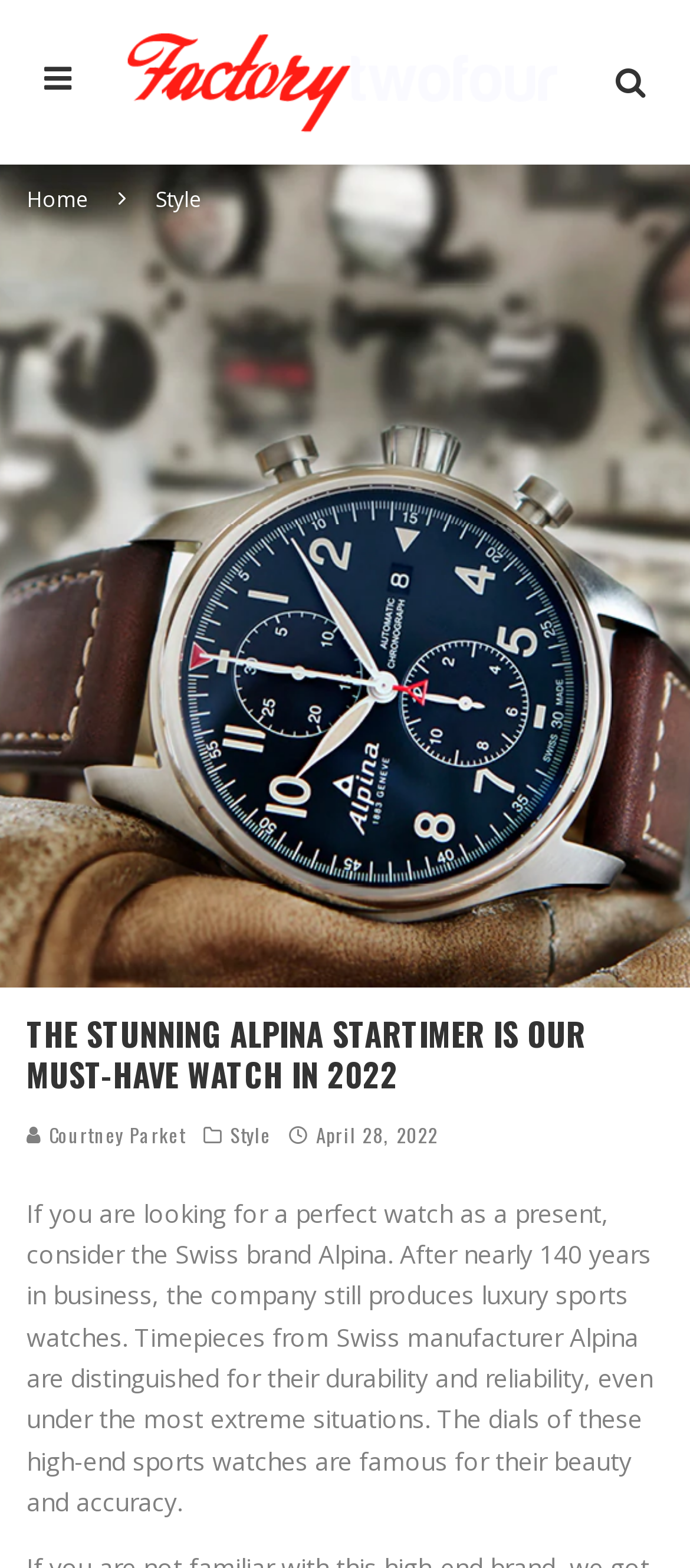Bounding box coordinates must be specified in the format (top-left x, top-left y, bottom-right x, bottom-right y). All values should be floating point numbers between 0 and 1. What are the bounding box coordinates of the UI element described as: Courtney Parket

[0.038, 0.715, 0.269, 0.733]